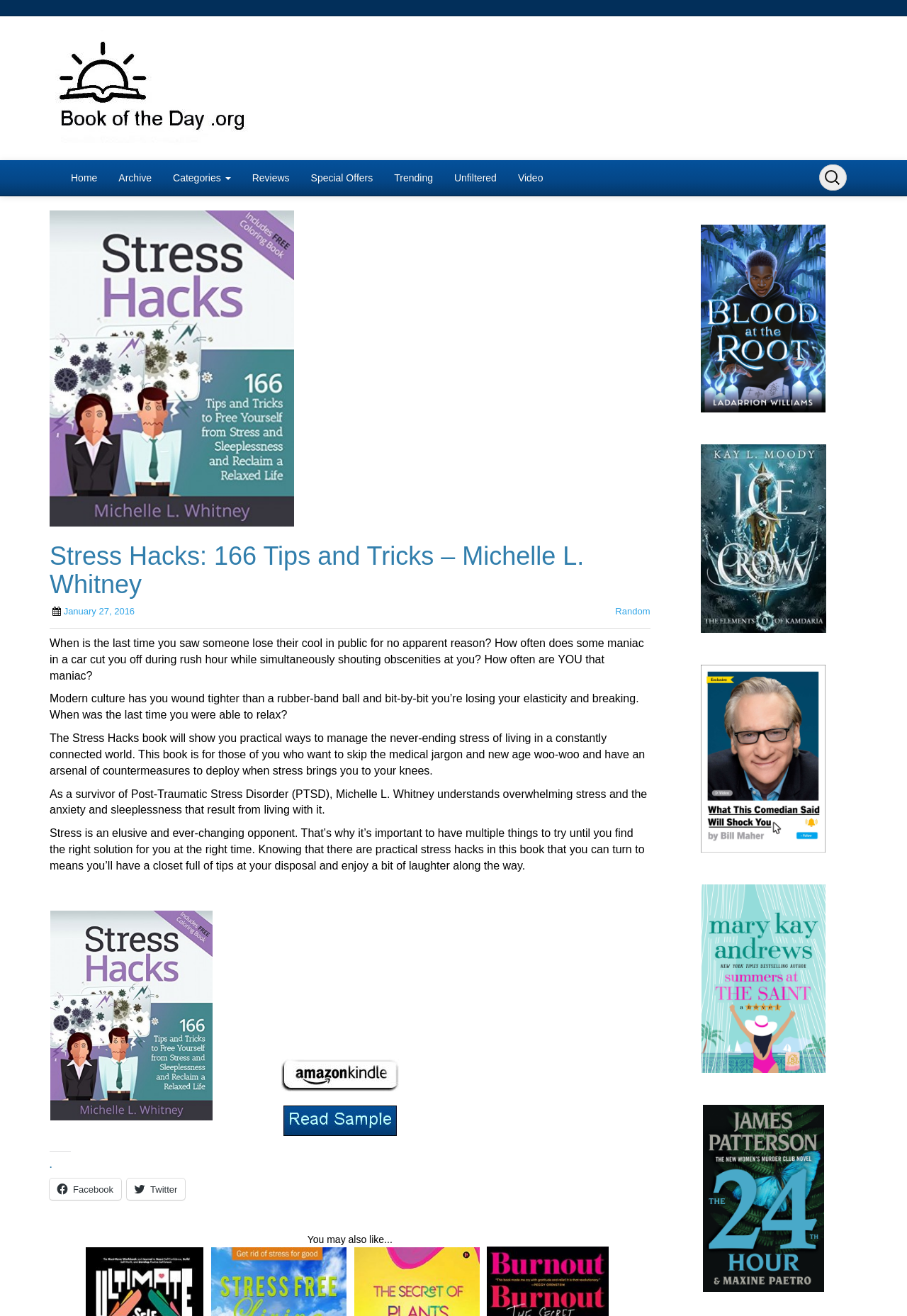Please specify the bounding box coordinates of the region to click in order to perform the following instruction: "Click on the 'Home' link".

[0.066, 0.122, 0.119, 0.149]